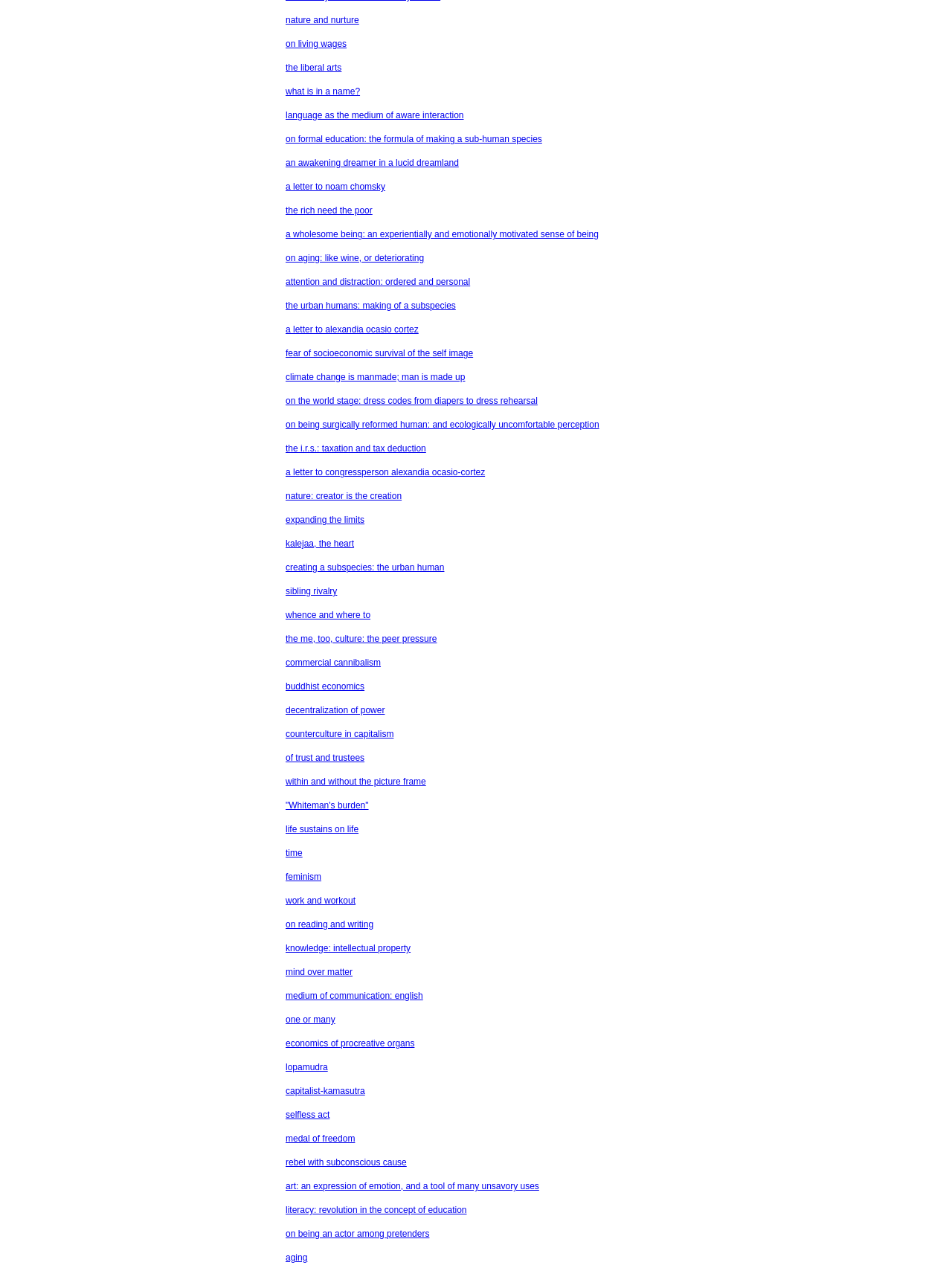Locate the bounding box coordinates of the element you need to click to accomplish the task described by this instruction: "Click on 'nature and nurture'".

[0.3, 0.012, 0.377, 0.02]